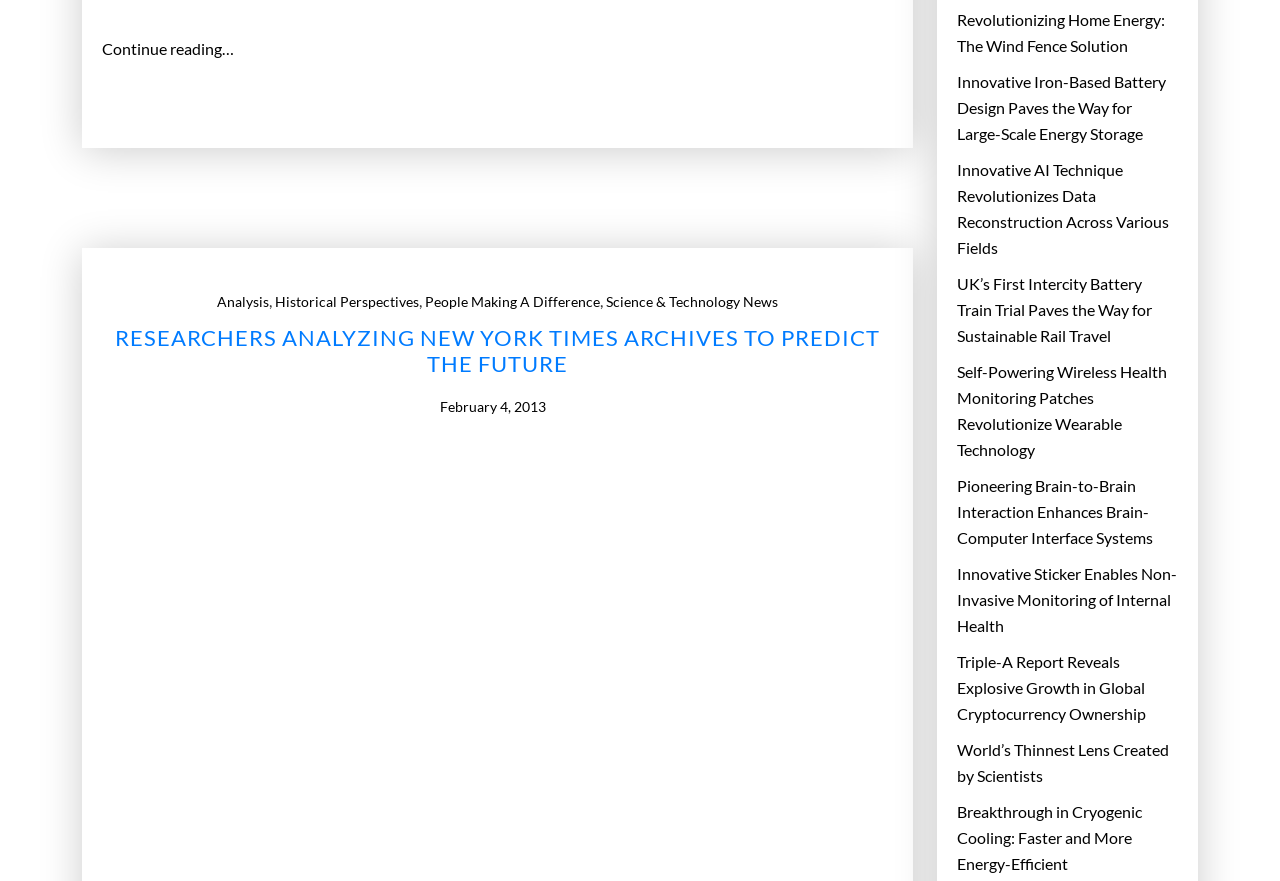Identify the bounding box coordinates of the clickable region necessary to fulfill the following instruction: "Click on the link 'Analysis'". The bounding box coordinates should be four float numbers between 0 and 1, i.e., [left, top, right, bottom].

[0.17, 0.328, 0.21, 0.357]